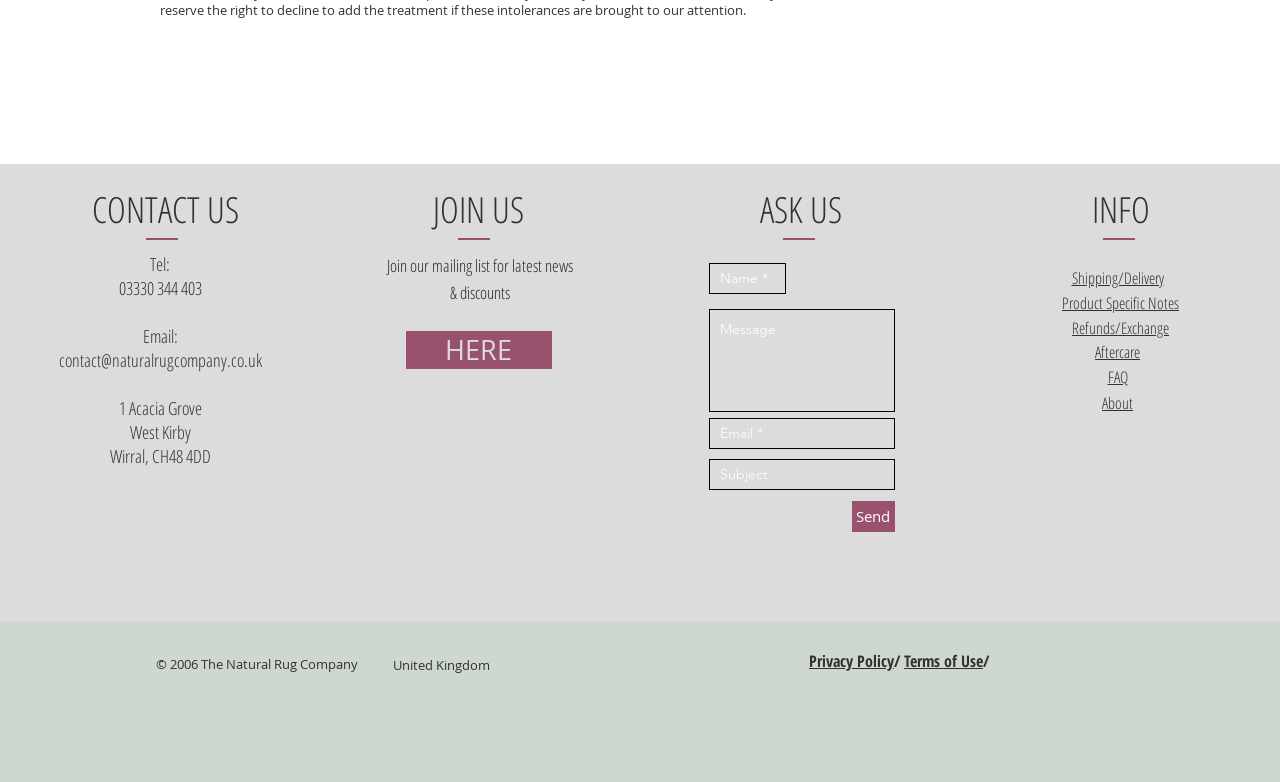What is the address of the company?
Please give a detailed answer to the question using the information shown in the image.

I found the address by looking at the 'CONTACT US' section, where it is listed as '1 Acacia Grove, West Kirby, Wirral, CH48 4DD'.